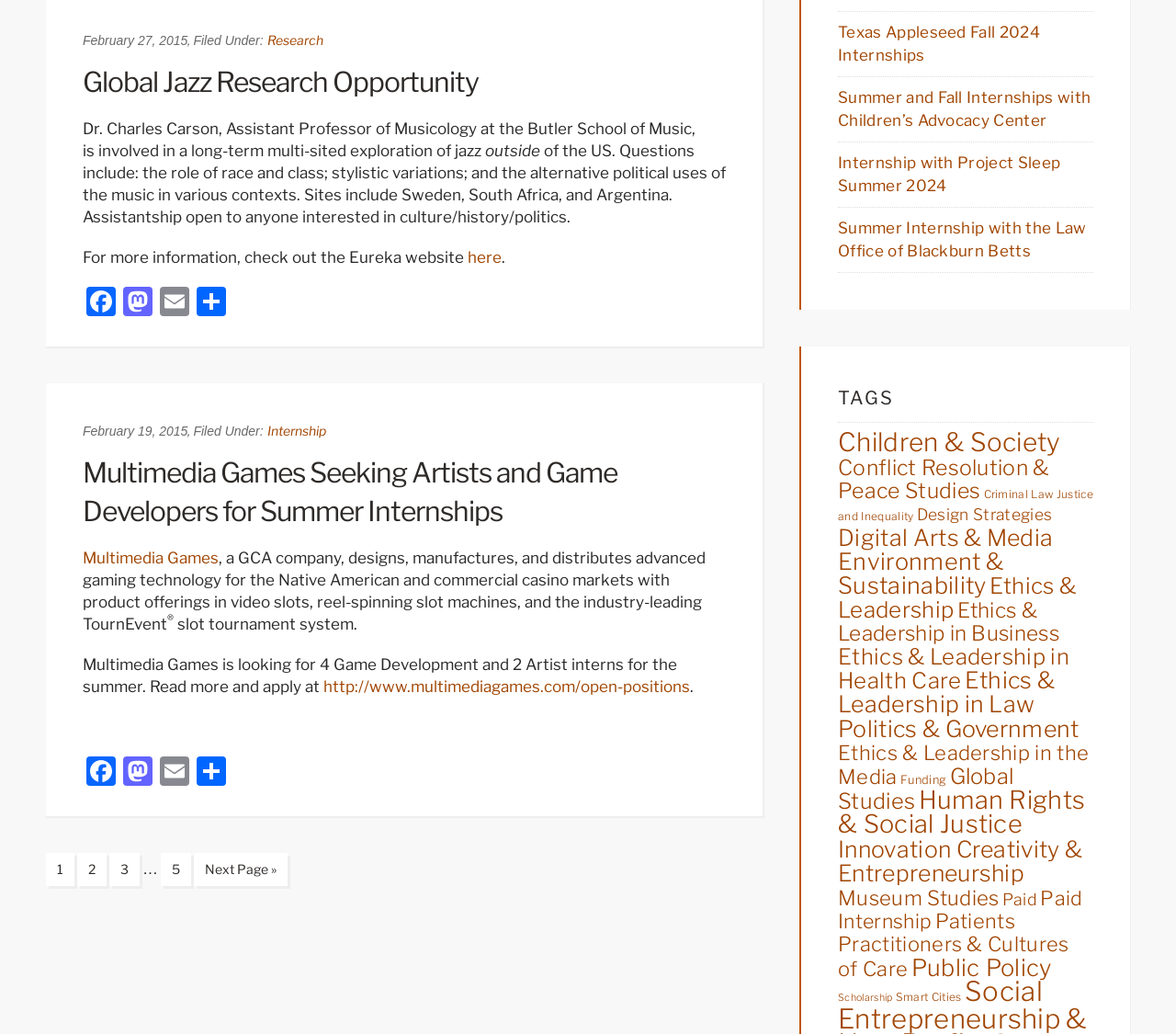Answer the question with a brief word or phrase:
What is the date of the Global Jazz Research Opportunity?

February 27, 2015